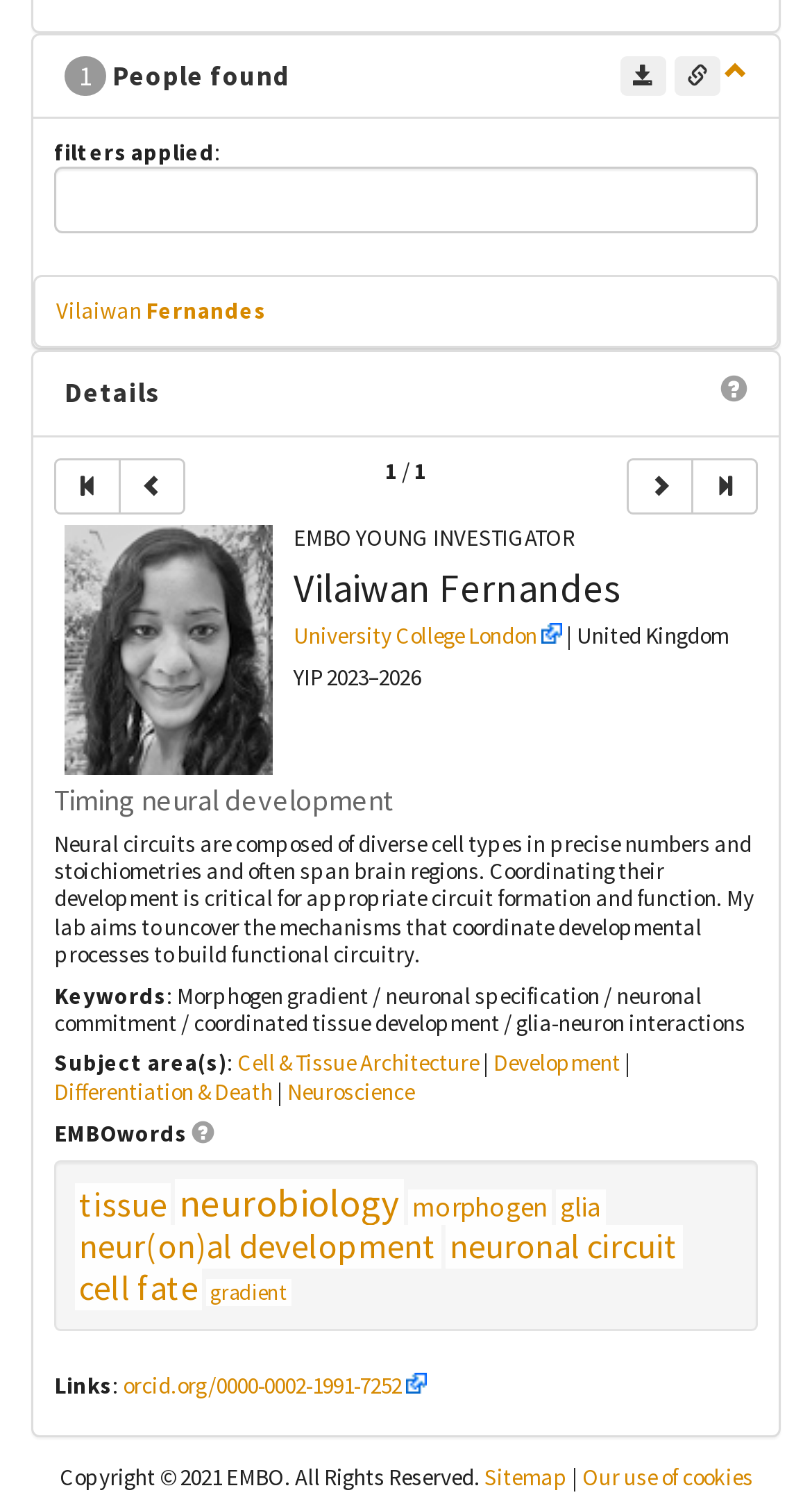Determine the bounding box coordinates (top-left x, top-left y, bottom-right x, bottom-right y) of the UI element described in the following text: University College London

[0.362, 0.413, 0.692, 0.432]